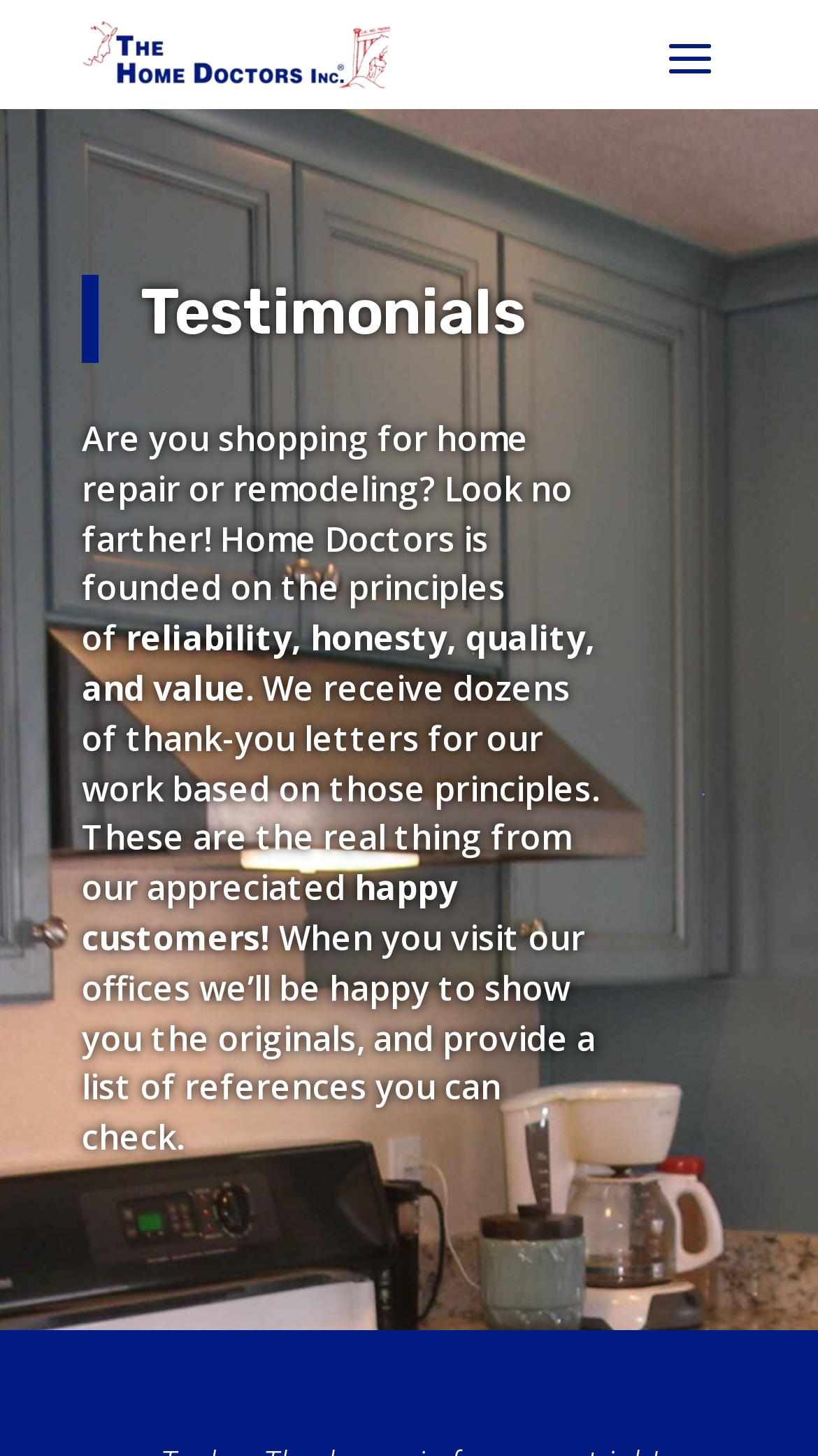Reply to the question with a single word or phrase:
What is the tone of the webpage?

professional